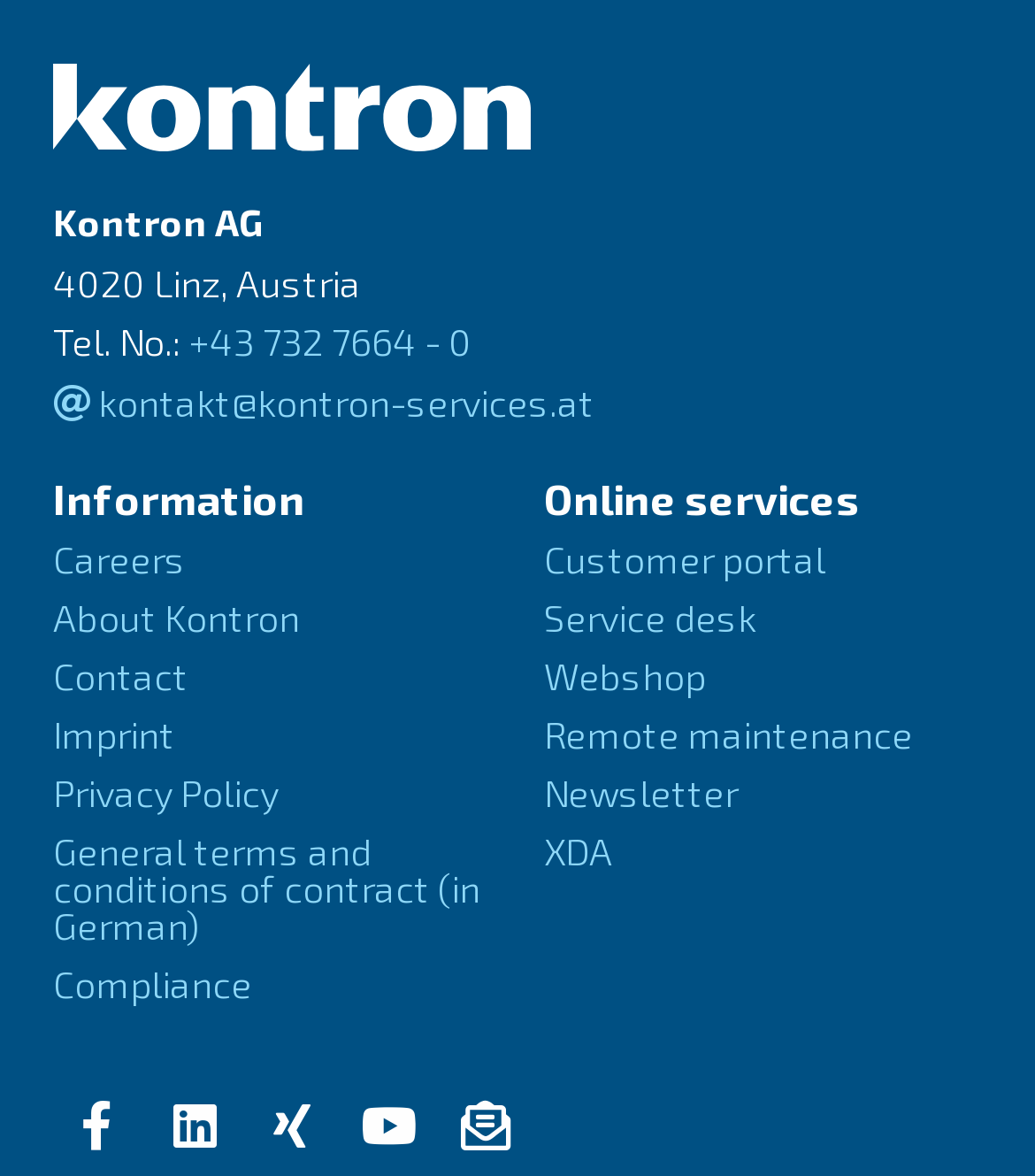Provide the bounding box coordinates of the HTML element this sentence describes: "+43 732 7664 - 0". The bounding box coordinates consist of four float numbers between 0 and 1, i.e., [left, top, right, bottom].

[0.182, 0.271, 0.456, 0.31]